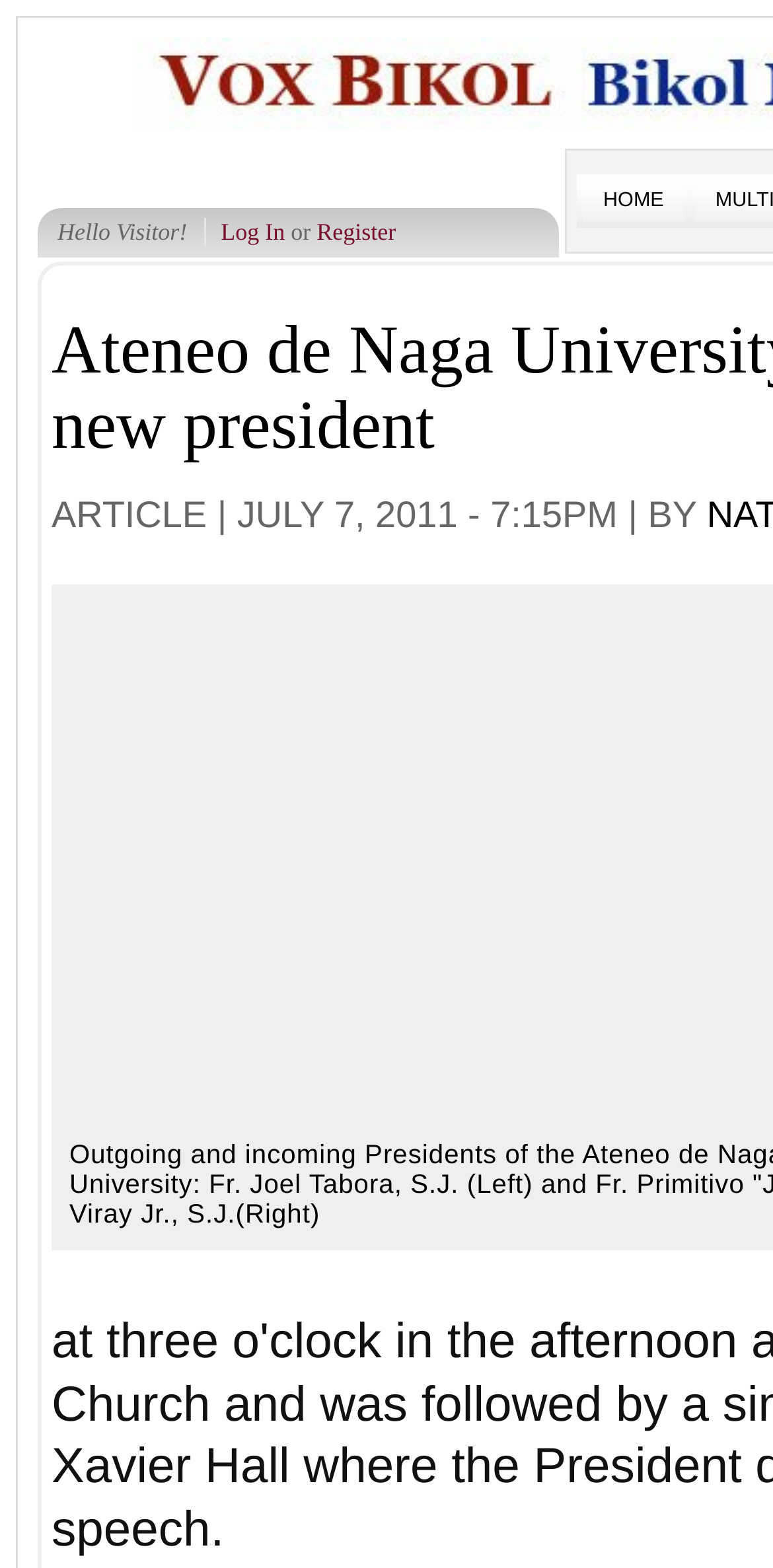What is the date of the article?
Based on the image, please offer an in-depth response to the question.

The date of the article is located below the 'ARTICLE |' text, and it is a static text element that says 'JULY 7, 2011 - 7:15PM'. The date is part of a larger text element that includes the time of publication.